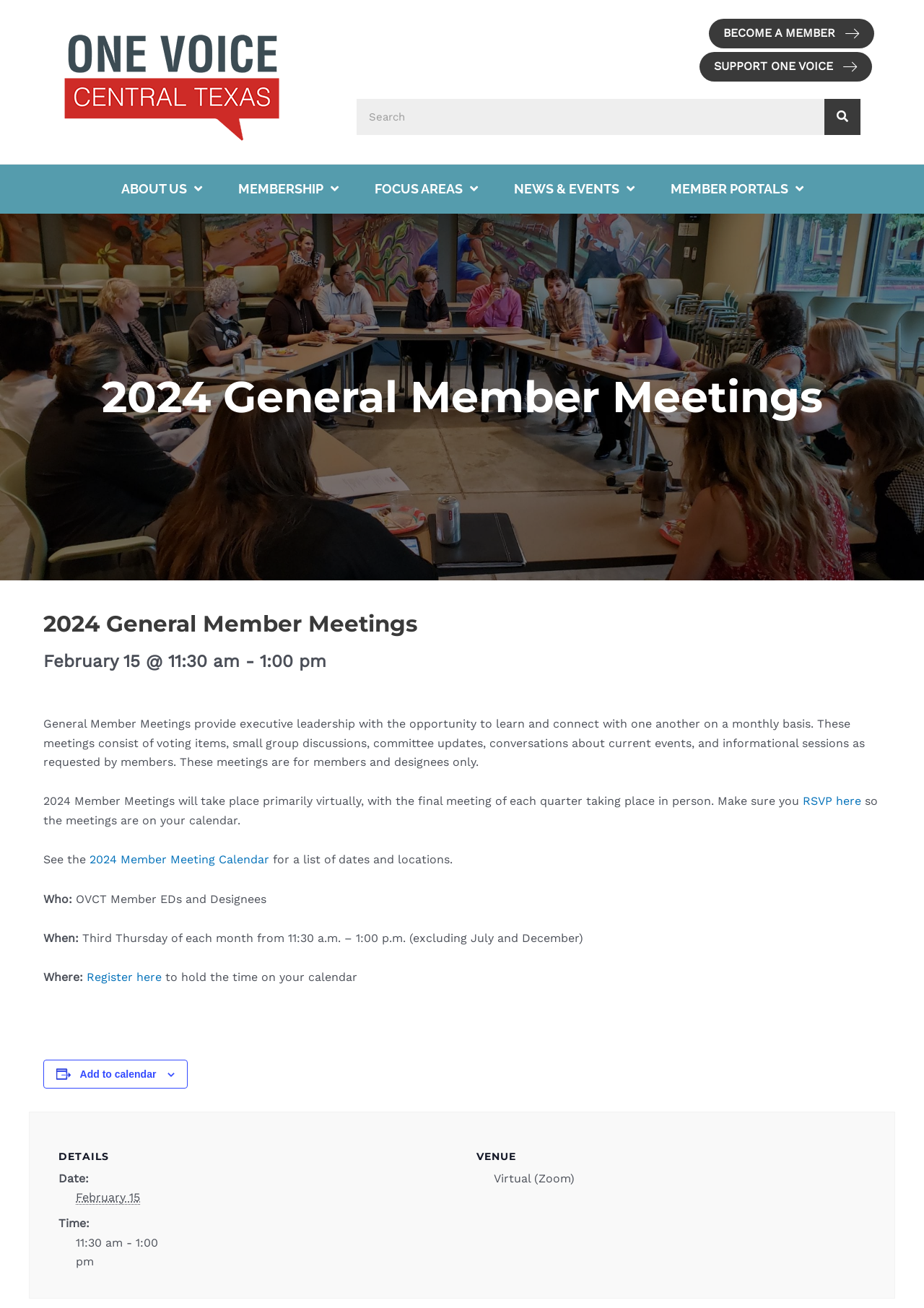Who can attend General Member Meetings?
Based on the screenshot, provide your answer in one word or phrase.

OVCT Member EDs and Designees